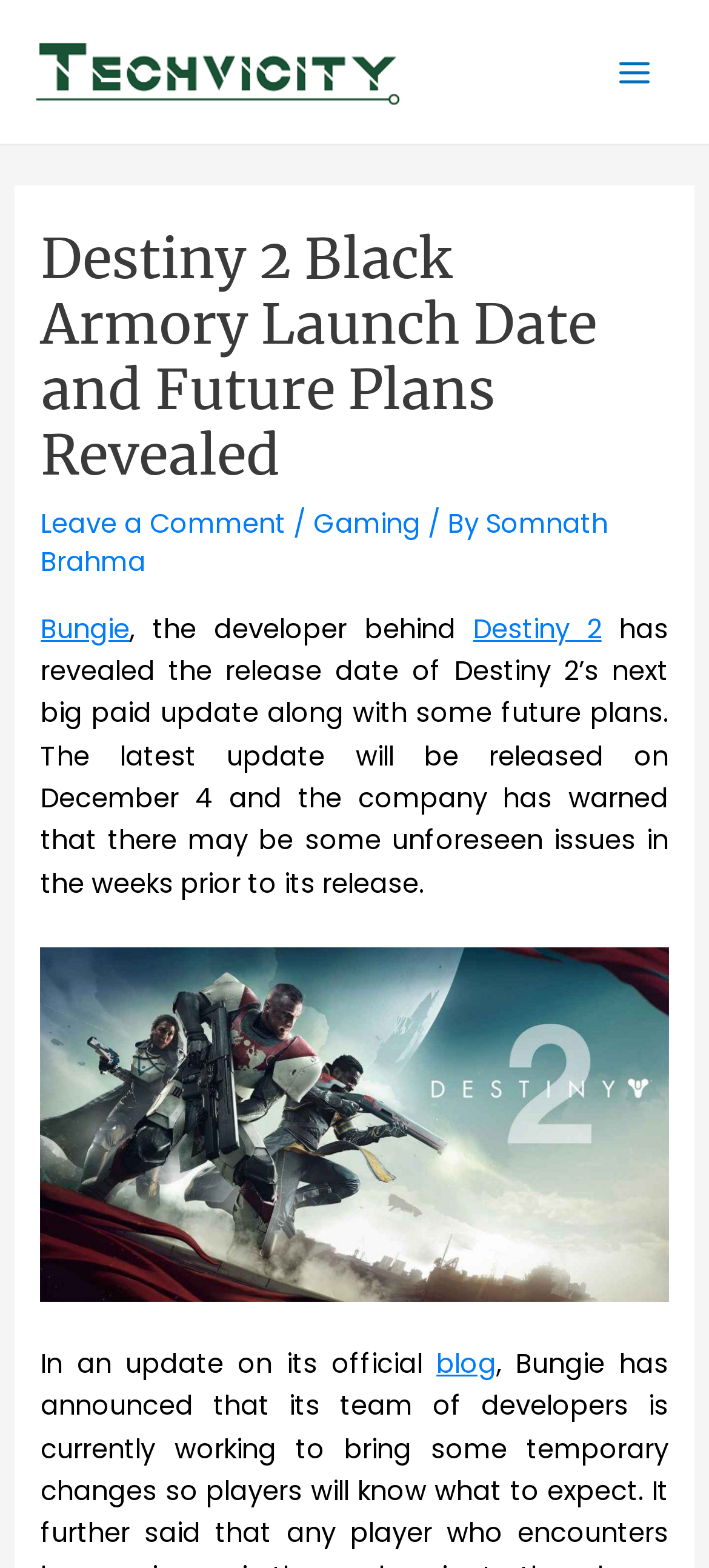Provide a one-word or short-phrase response to the question:
What is the platform being discussed in the article?

Destiny 2